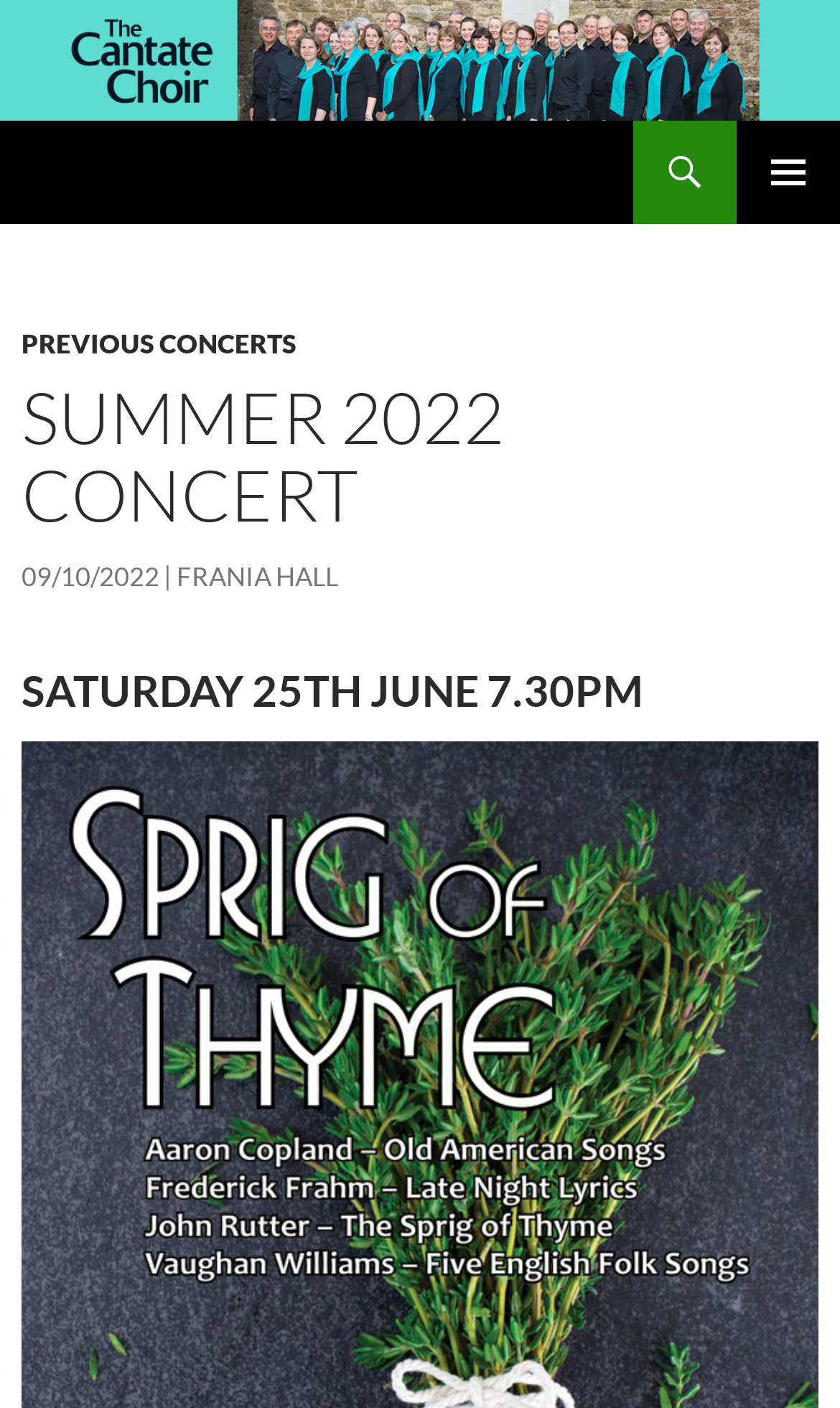What is the name of the choir?
By examining the image, provide a one-word or phrase answer.

The Cantate Choir